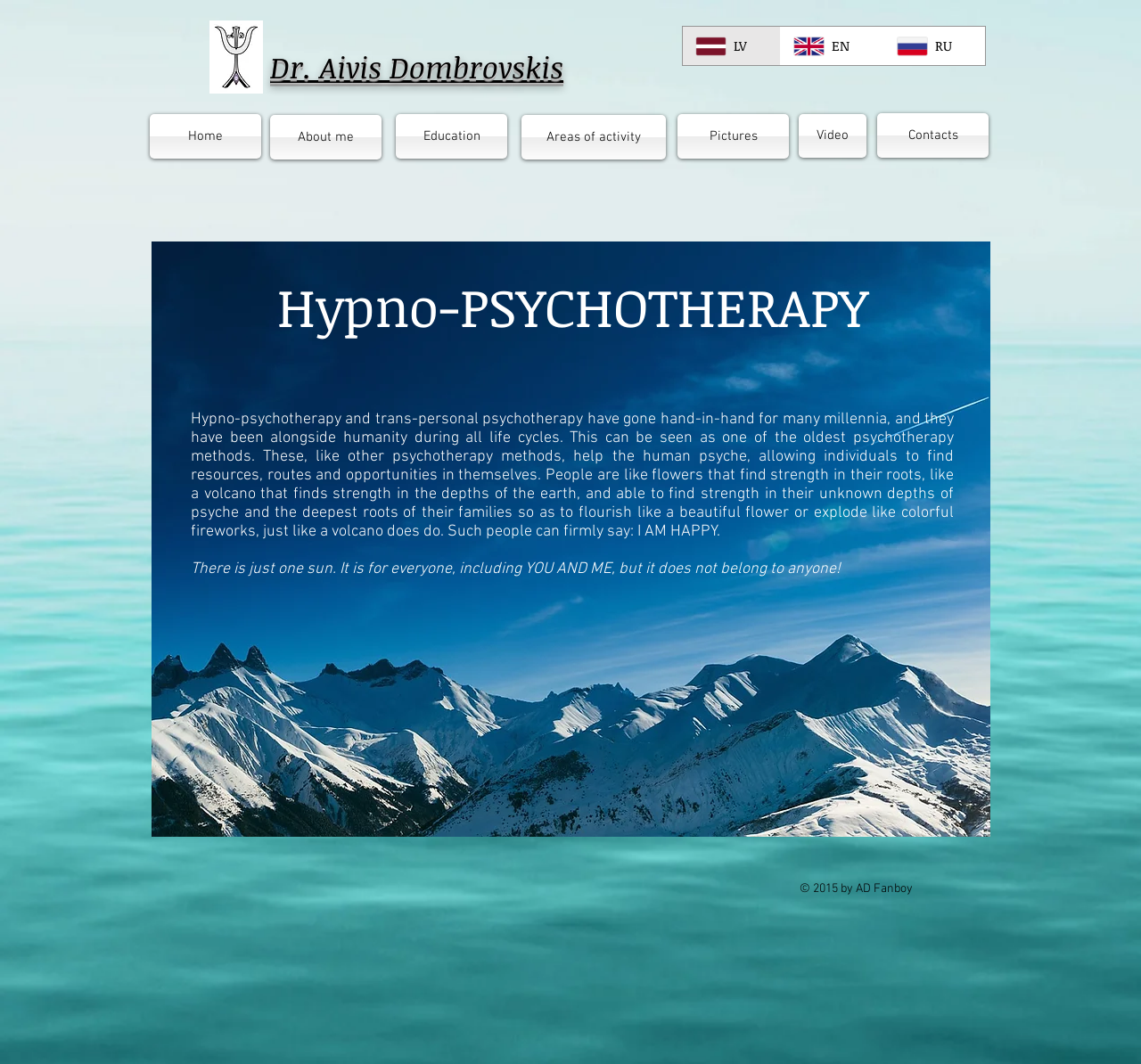What is the name of the person on this webpage?
Look at the webpage screenshot and answer the question with a detailed explanation.

The webpage has a static text element with the name 'Dr. Aivis Dombrovskis', which suggests that this person is the owner or creator of the webpage.